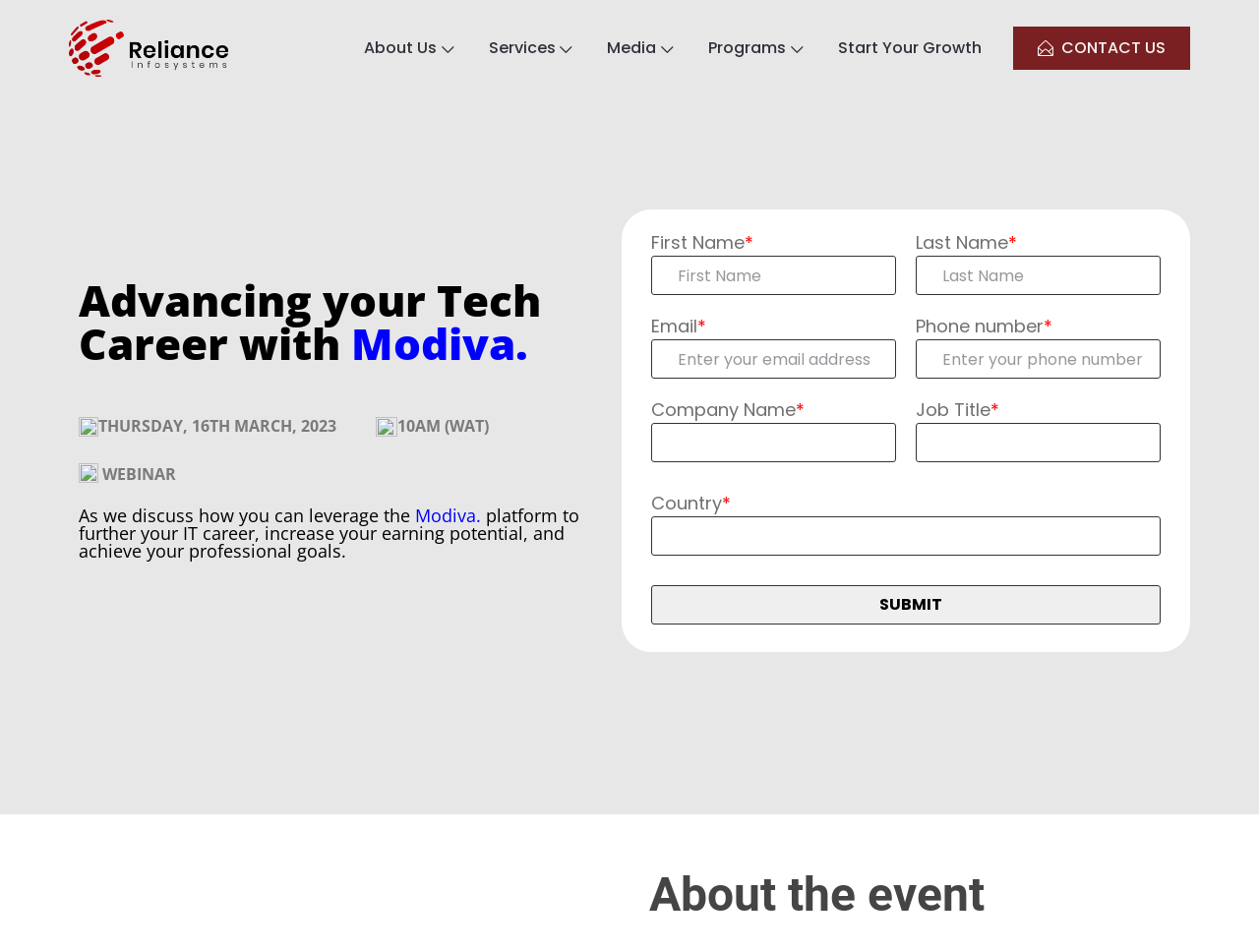What is the date of the webinar?
Refer to the image and answer the question using a single word or phrase.

16th March, 2023